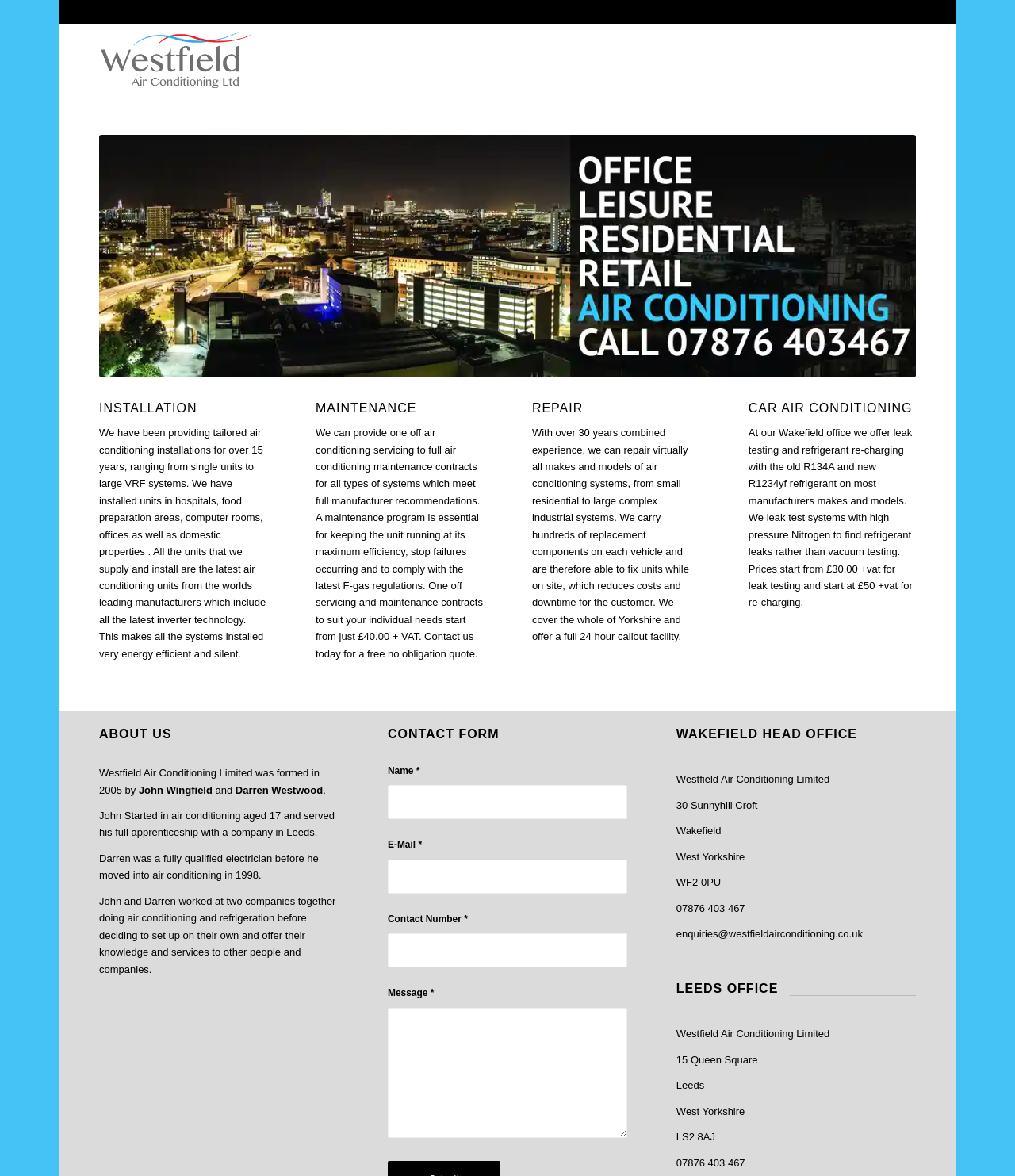What is the name of the company's founders?
Please respond to the question with as much detail as possible.

According to the About Us section on the webpage, Westfield Air Conditioning Limited was formed in 2005 by John Wingfield and Darren Westwood. Their names are mentioned in the text, along with a brief description of their backgrounds in air conditioning.